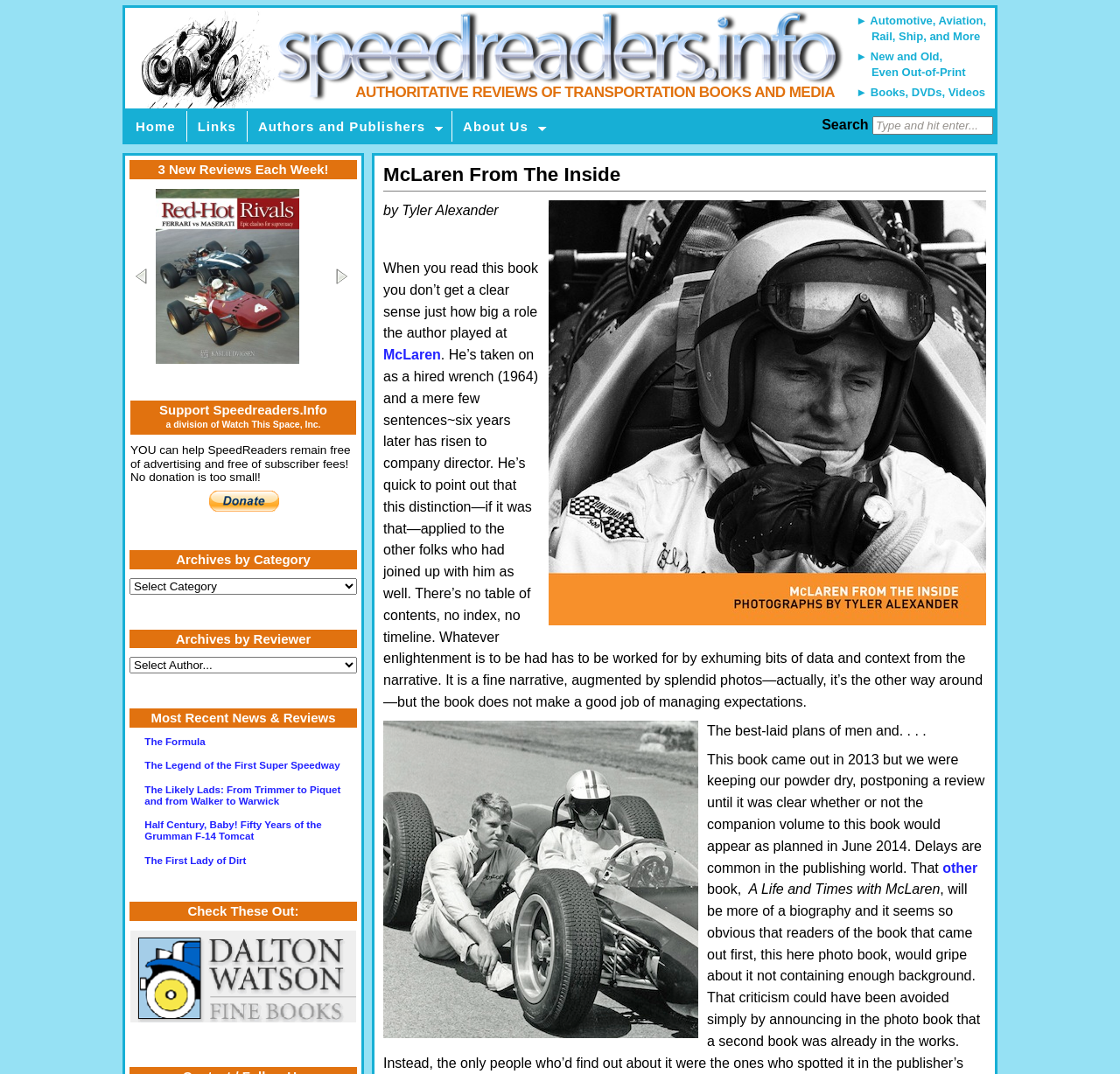Determine the bounding box coordinates of the element's region needed to click to follow the instruction: "Click on 'borowinskilaw@gmail.com'". Provide these coordinates as four float numbers between 0 and 1, formatted as [left, top, right, bottom].

None